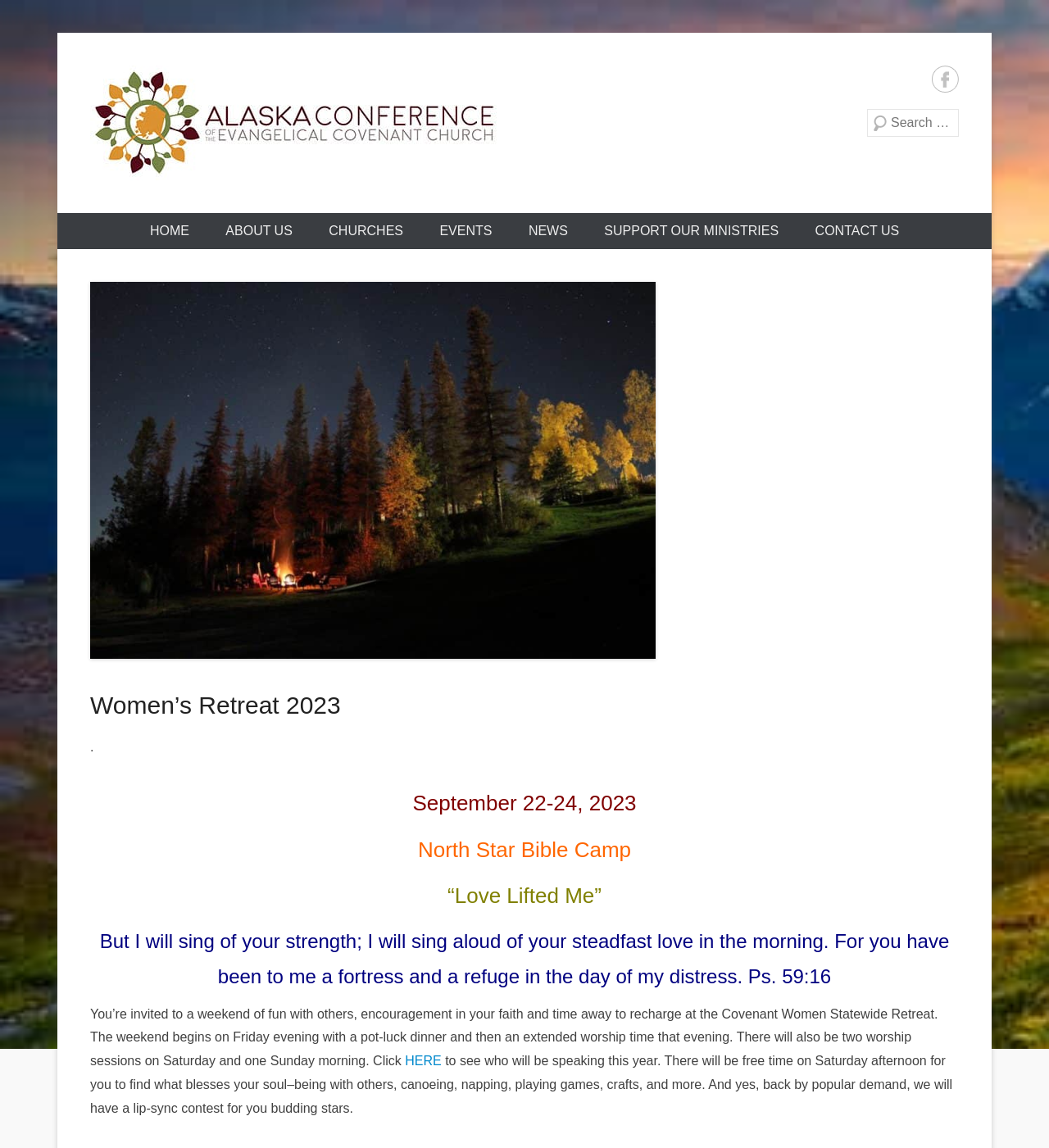Give a one-word or one-phrase response to the question:
What is the purpose of the free time on Saturday afternoon?

To find what blesses your soul